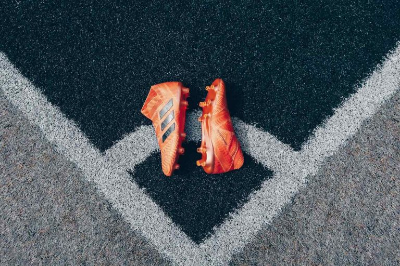Use a single word or phrase to respond to the question:
What is the surface of the field made of?

Dark pitch